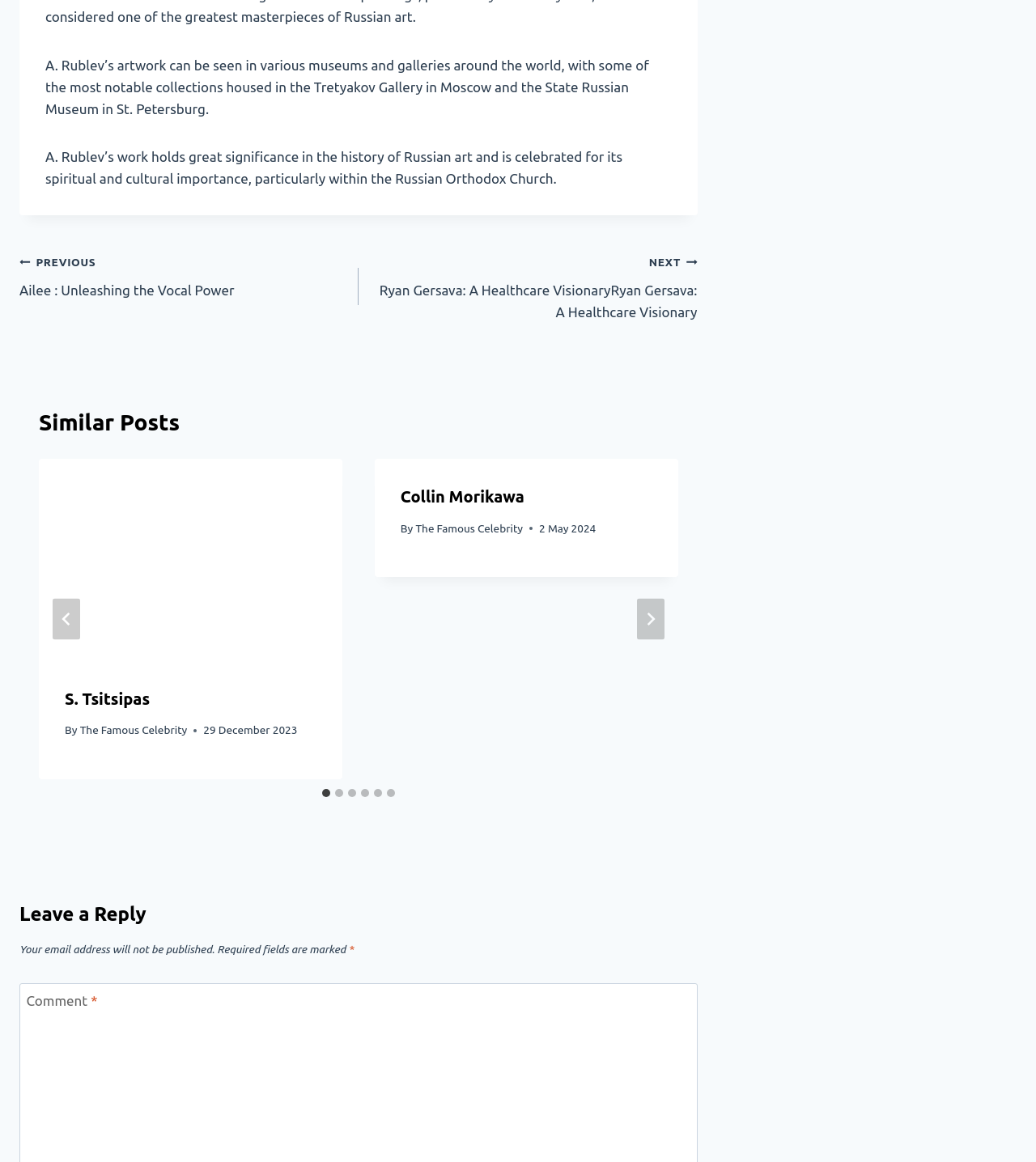Where are some of the most notable collections of A. Rublev's artwork housed?
Using the details from the image, give an elaborate explanation to answer the question.

According to the webpage, A. Rublev's artwork can be seen in various museums and galleries around the world, with some of the most notable collections housed in the Tretyakov Gallery in Moscow and the State Russian Museum in St. Petersburg.